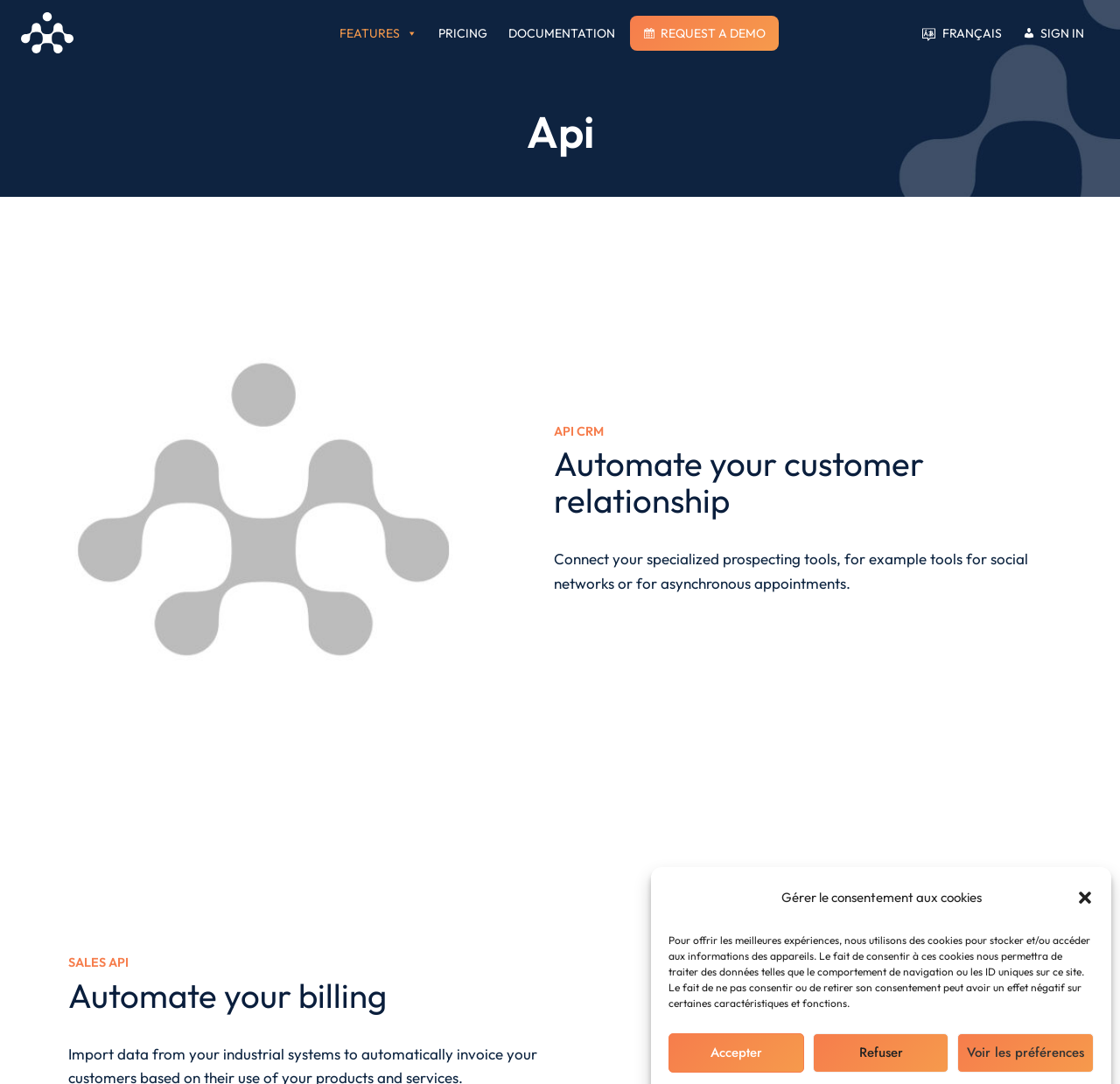What is the purpose of the API CRM?
Please provide a single word or phrase answer based on the image.

Automate customer relationship